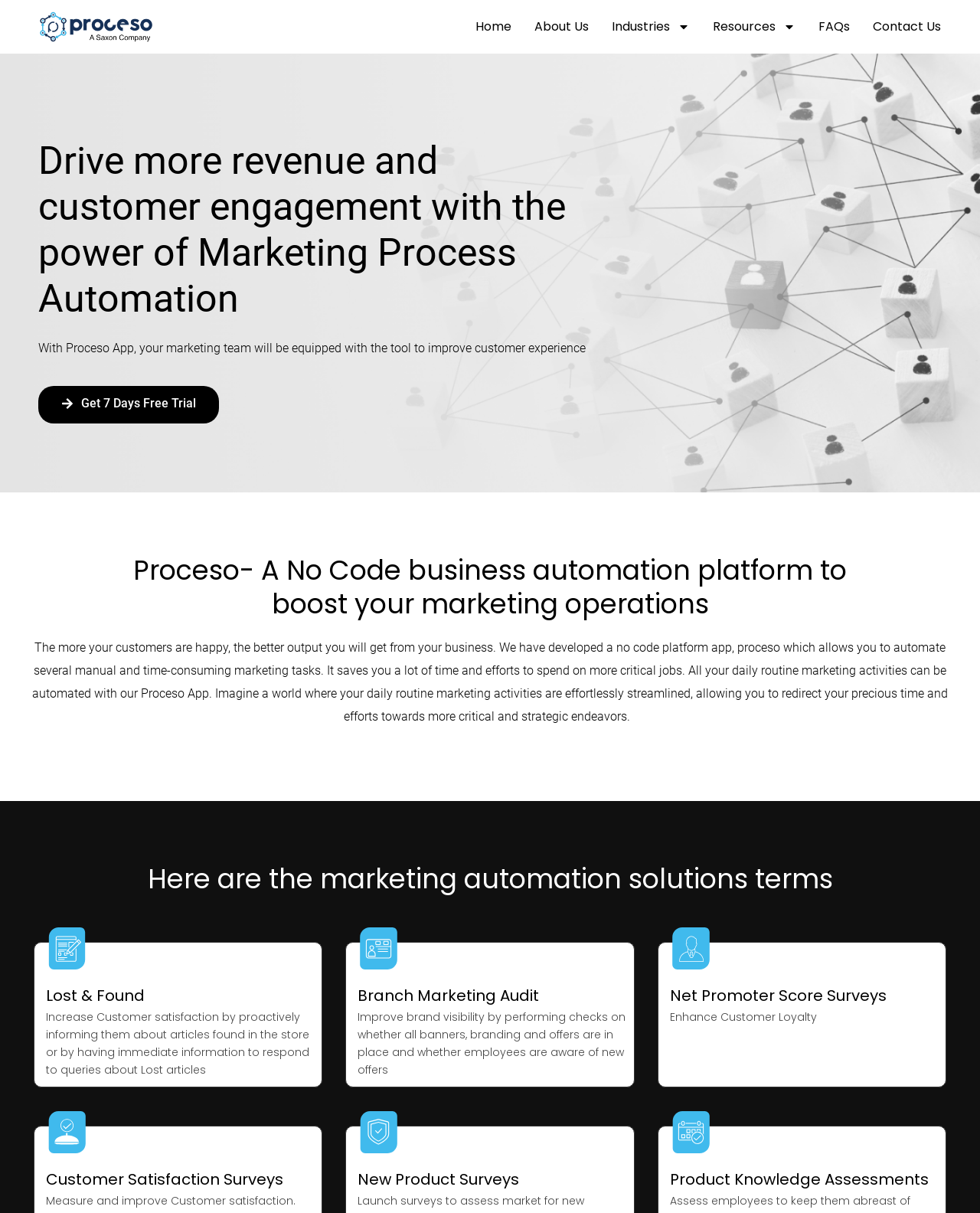How can Proceso App help businesses?
Please respond to the question with as much detail as possible.

According to the webpage, Proceso App can help businesses by saving them a lot of time and efforts that are spent on manual and time-consuming marketing tasks. By automating these tasks, businesses can redirect their precious time and efforts towards more critical and strategic endeavors.